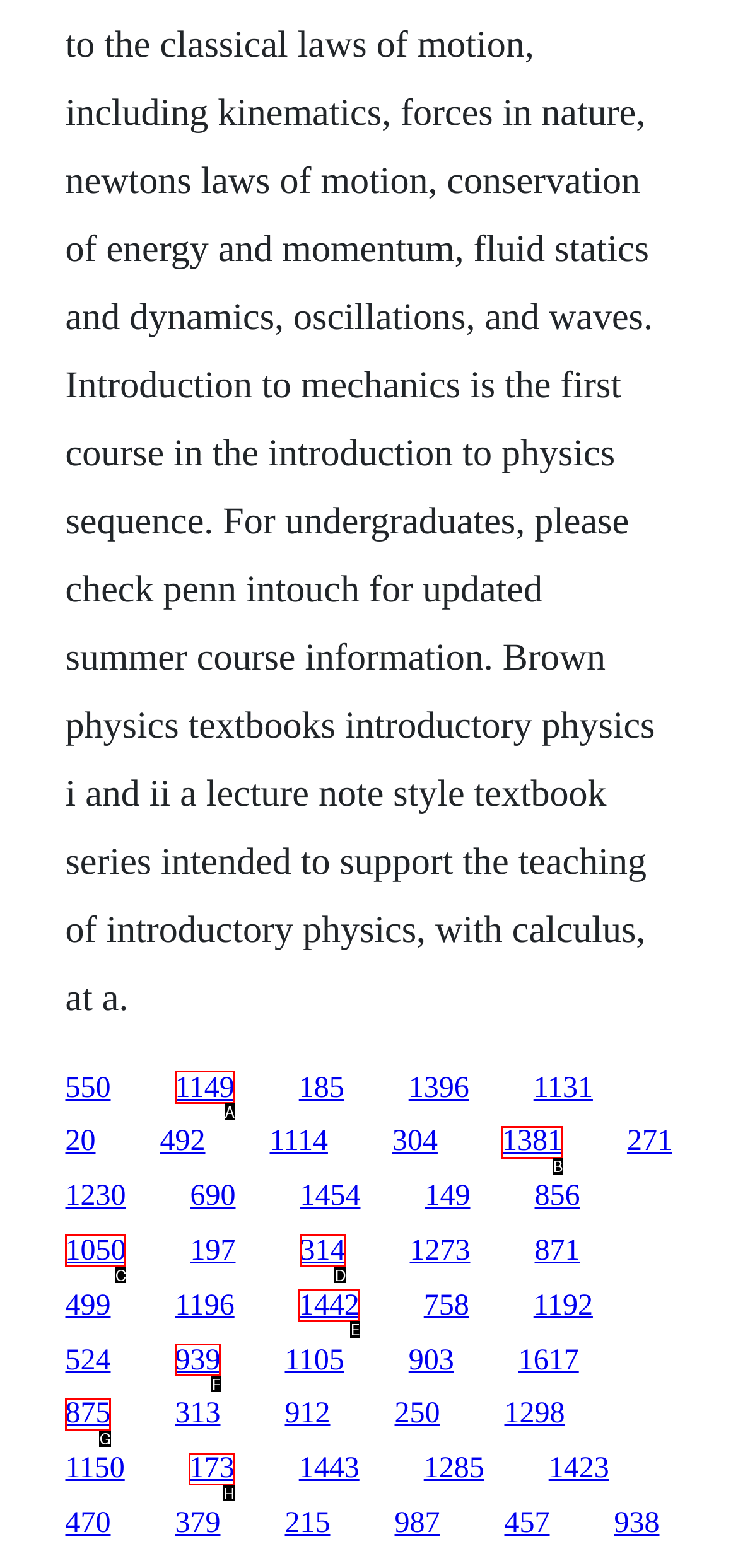Identify the correct lettered option to click in order to perform this task: visit the second link. Respond with the letter.

A